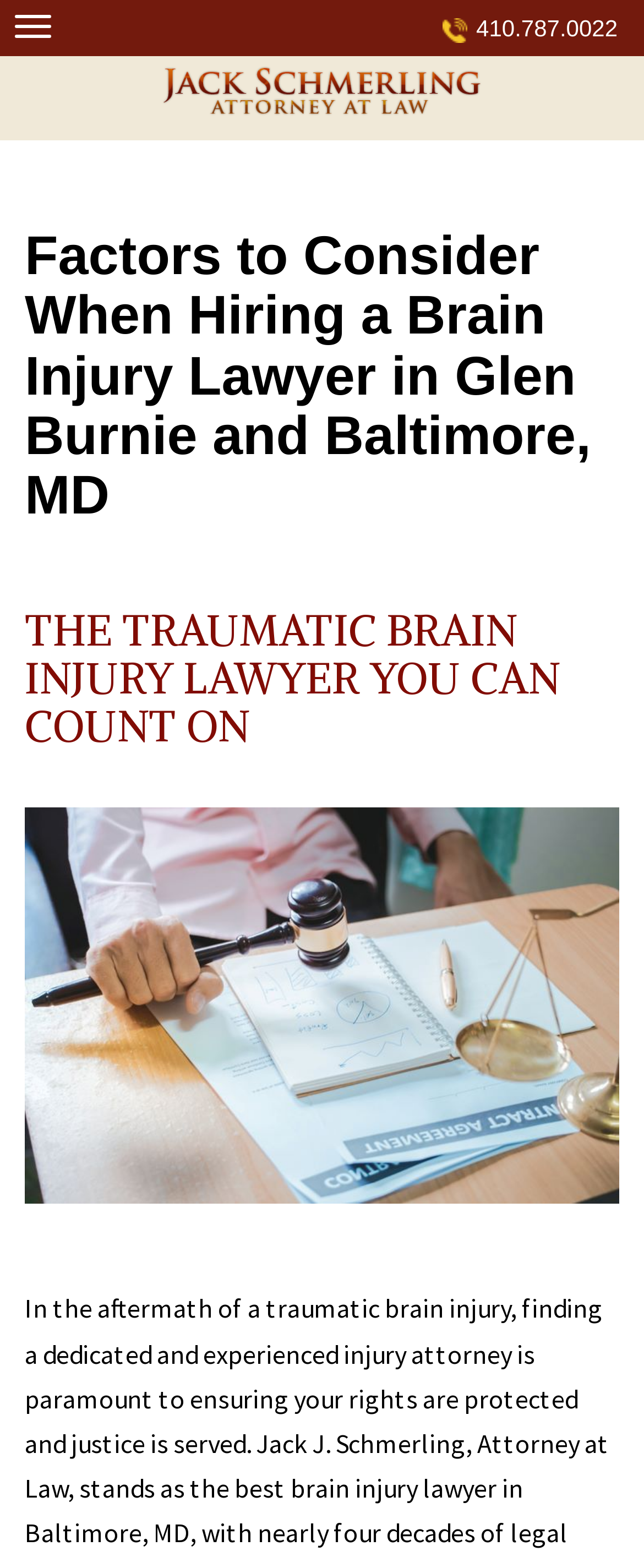What is the name of the law firm?
Based on the image, give a concise answer in the form of a single word or short phrase.

Schmerling Law